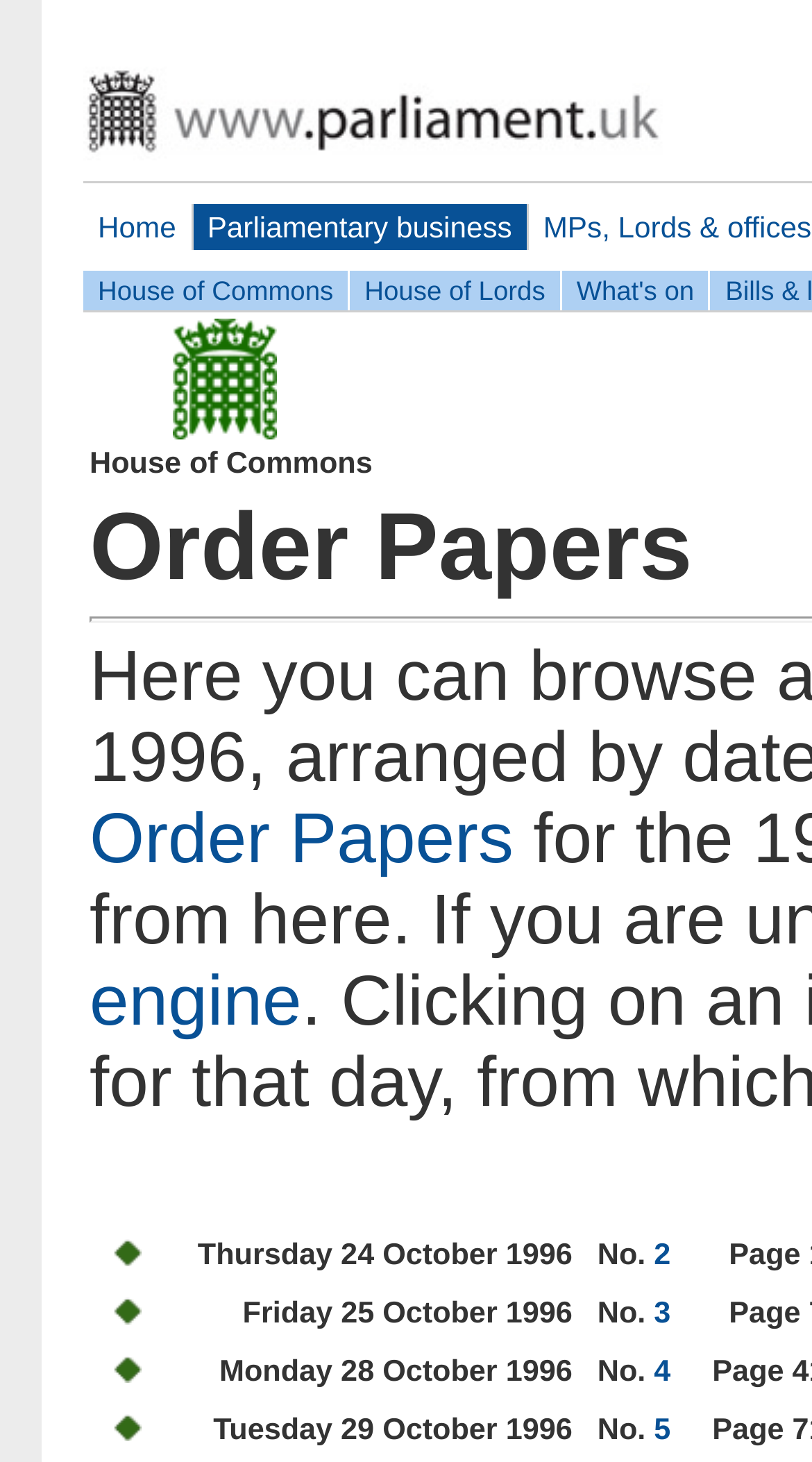Determine the bounding box coordinates for the area that needs to be clicked to fulfill this task: "view parliamentary business". The coordinates must be given as four float numbers between 0 and 1, i.e., [left, top, right, bottom].

[0.237, 0.14, 0.648, 0.17]